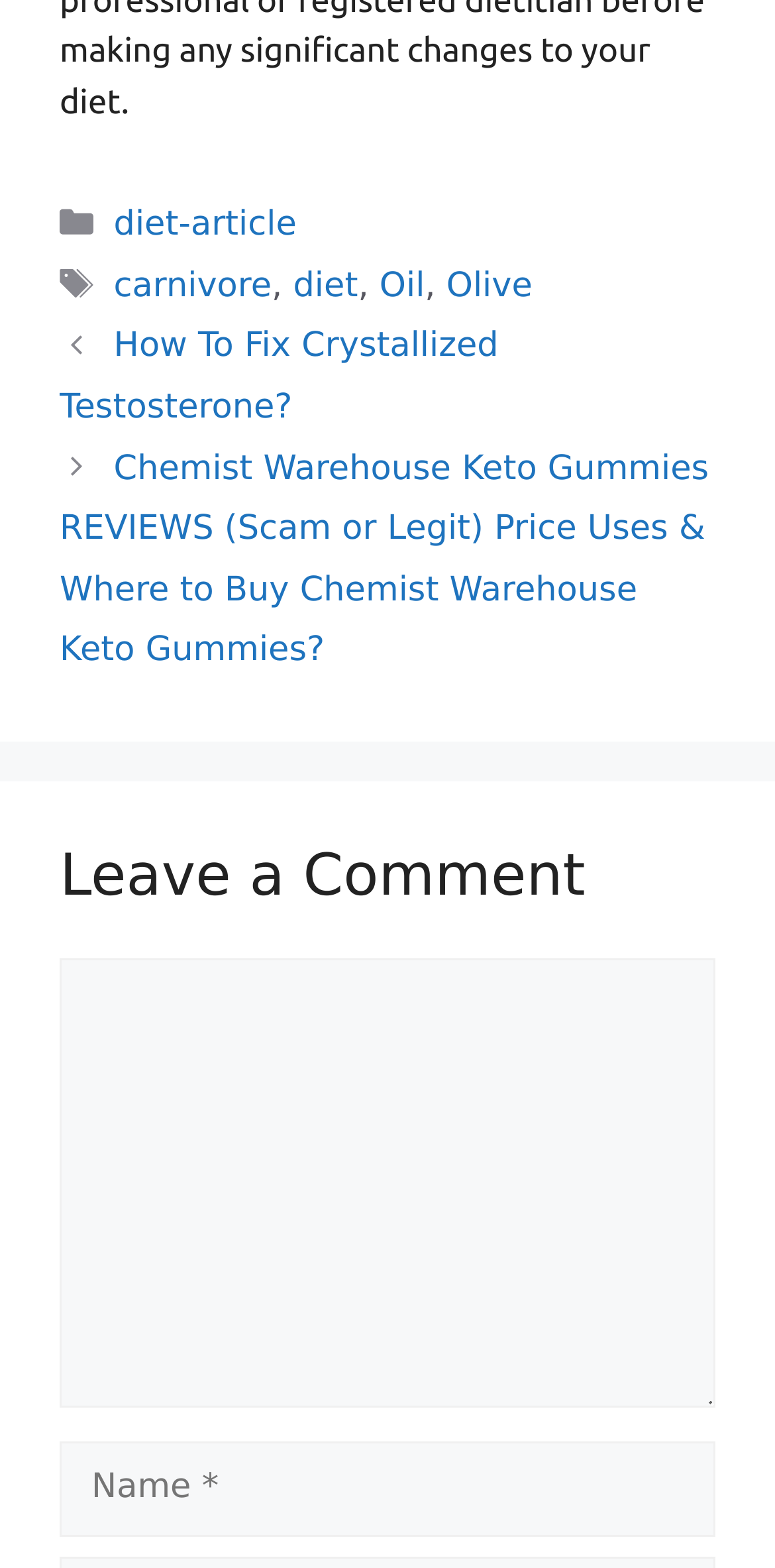Pinpoint the bounding box coordinates of the element to be clicked to execute the instruction: "Type your name".

[0.077, 0.92, 0.923, 0.98]